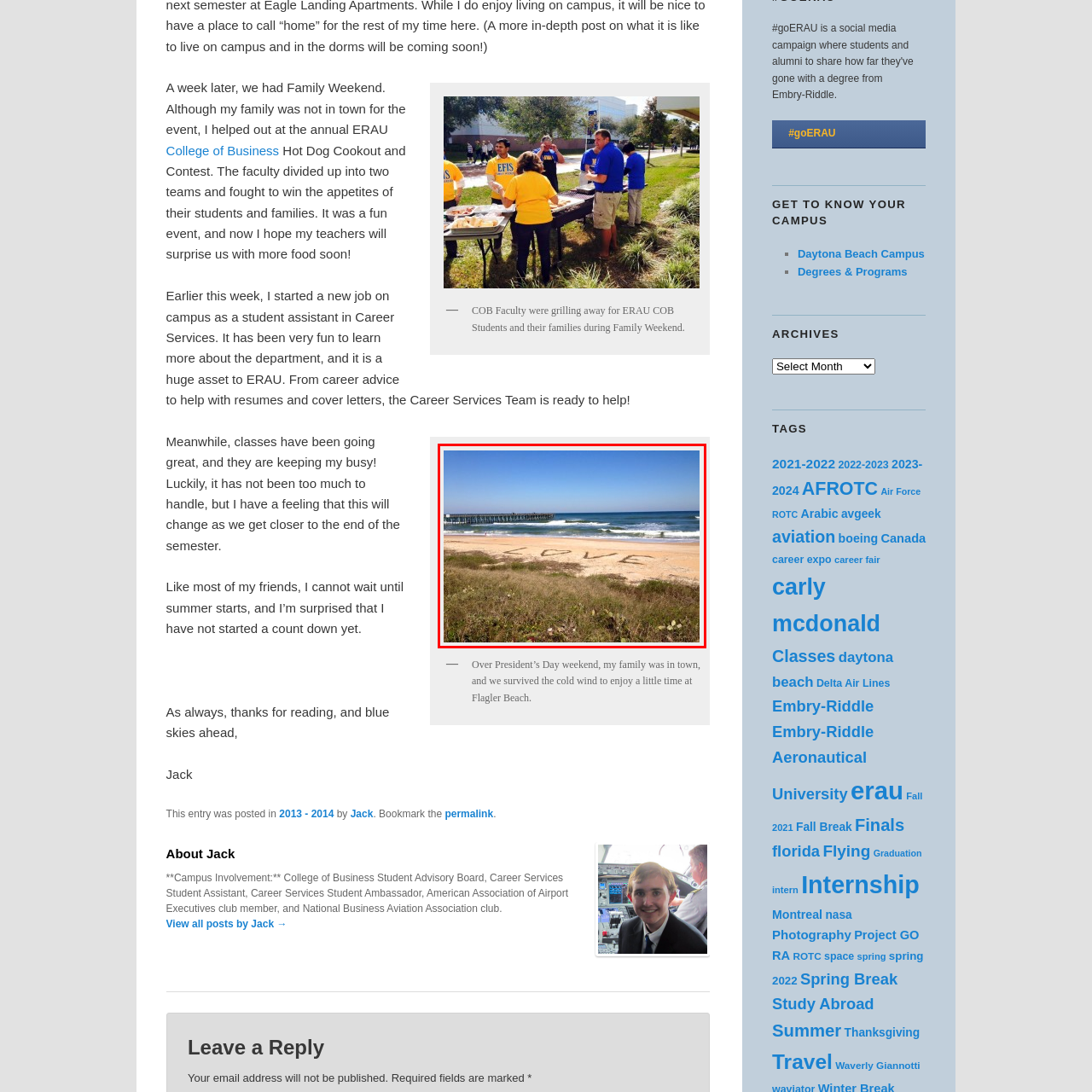Thoroughly describe the content of the image found within the red border.

The image captures a serene beach scene at Flagler Beach, featuring gentle waves rolling onto the shore under a clear blue sky. In the foreground, the word "LOVE" is artistically written in the sand, creating a warm and inviting message. The beach is fringed with lush green grass, adding to the natural beauty of the setting. In the background, a long wooden pier stretches out into the water, inviting thoughts of leisurely strolls and fishing. This picturesque moment perfectly embodies the joy of spending quality time with family and friends during a weekend getaway, evoking a sense of peace and connection with nature.